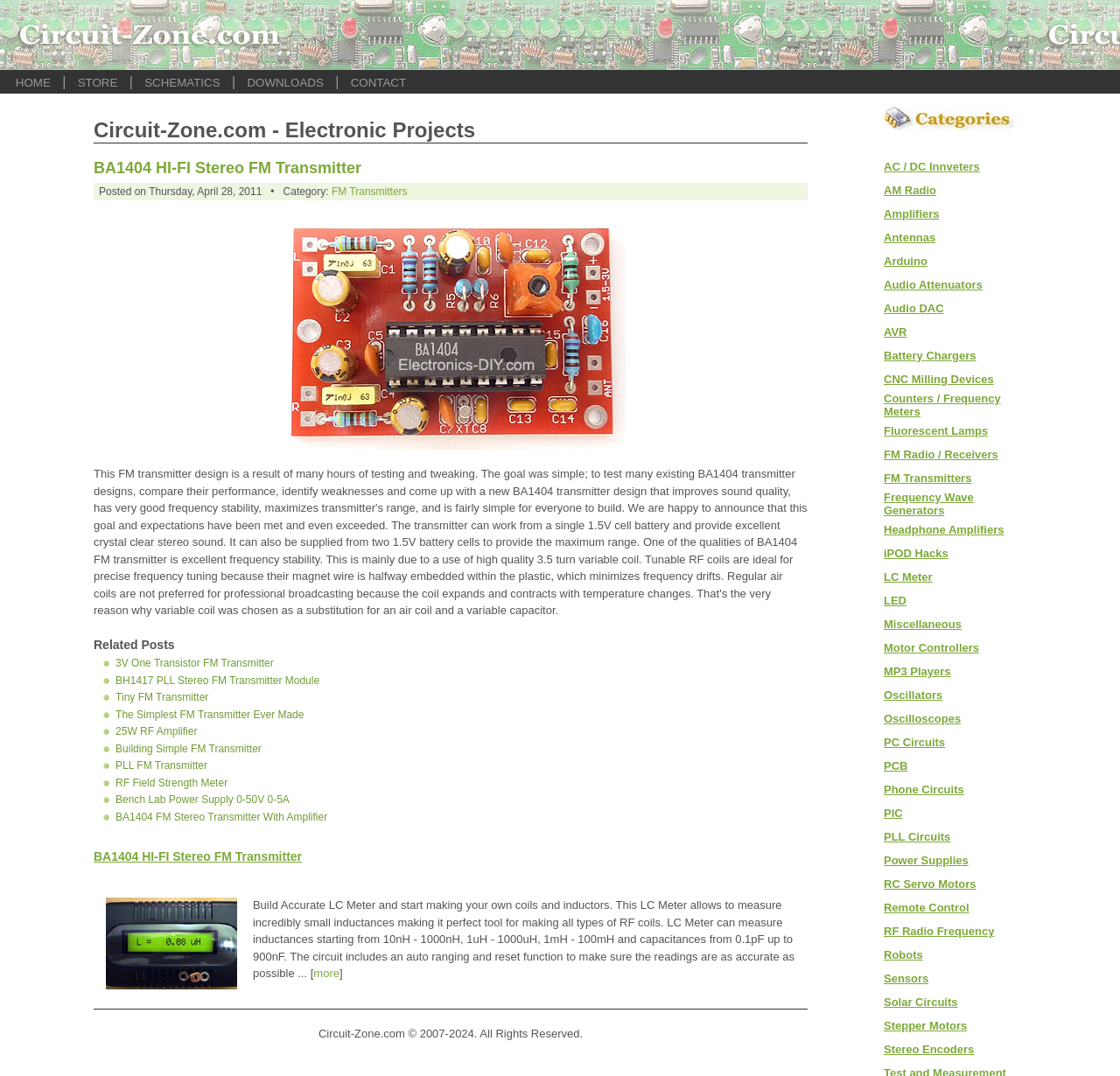Indicate the bounding box coordinates of the element that must be clicked to execute the instruction: "Search for something". The coordinates should be given as four float numbers between 0 and 1, i.e., [left, top, right, bottom].

None